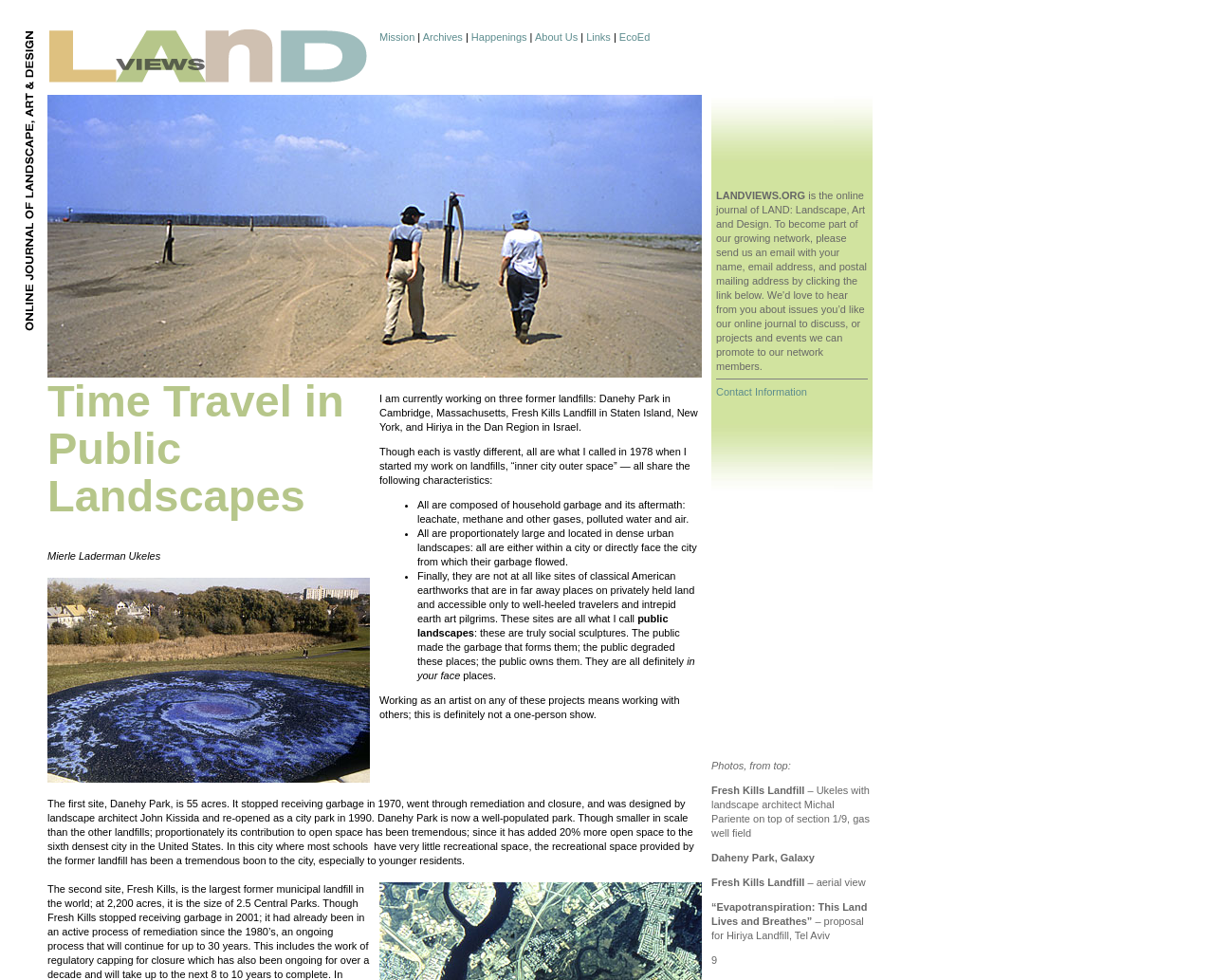Please find the bounding box coordinates of the element's region to be clicked to carry out this instruction: "Click on the 'Landviews Home' link".

[0.038, 0.076, 0.304, 0.088]